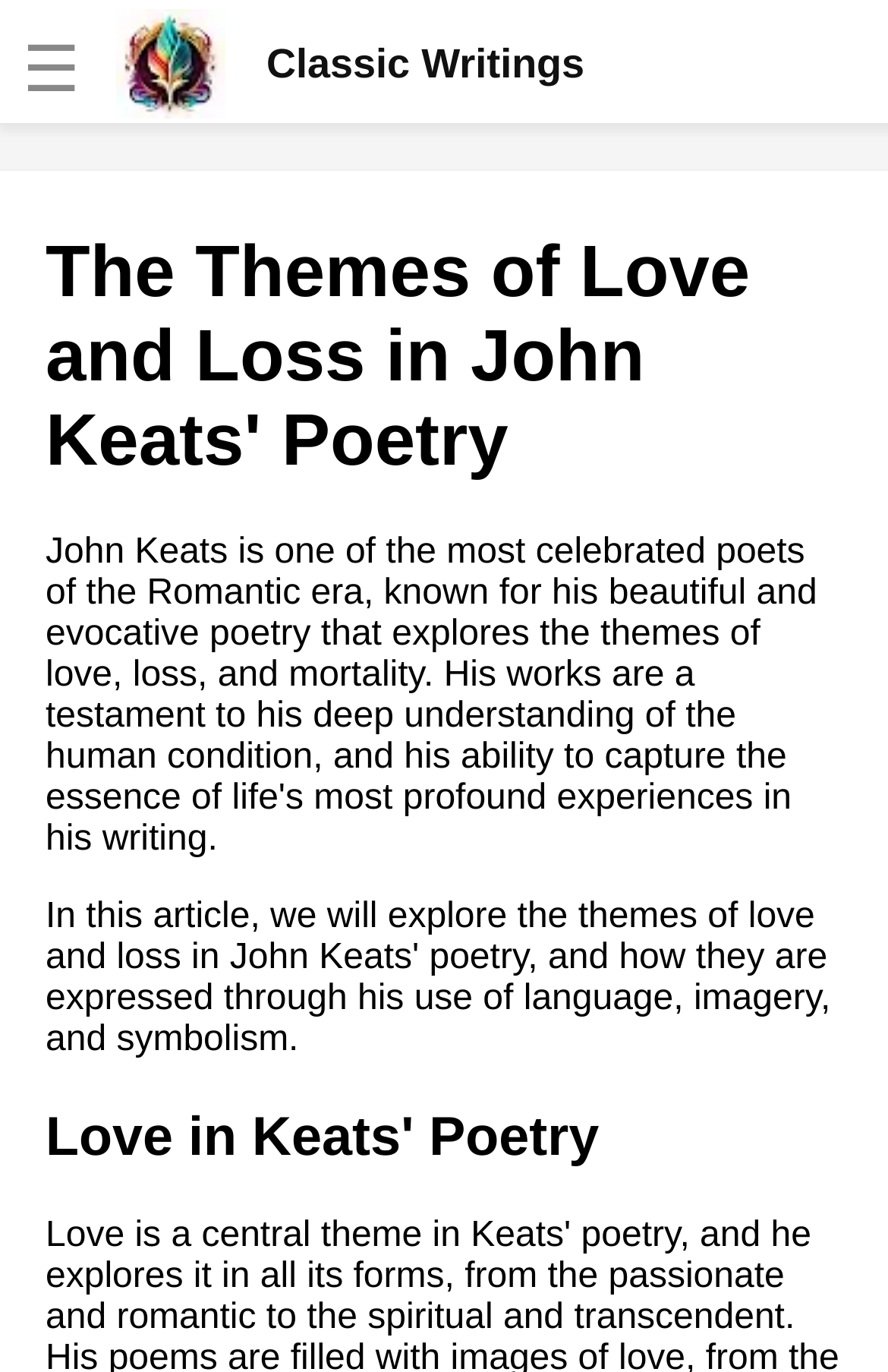Locate the bounding box coordinates of the clickable part needed for the task: "Choose a product variant".

None